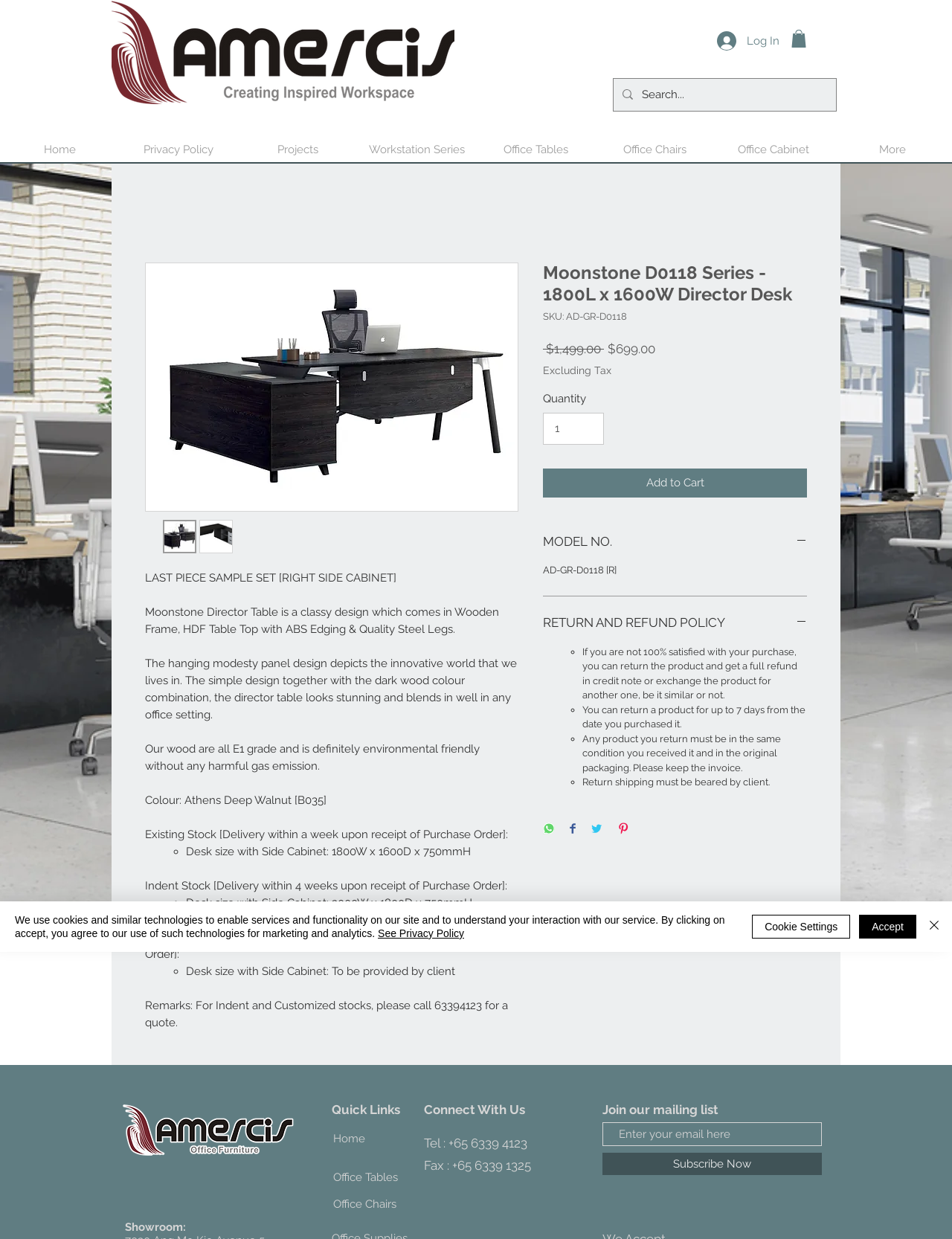Locate the bounding box coordinates of the clickable region to complete the following instruction: "Search for products."

[0.645, 0.064, 0.878, 0.089]